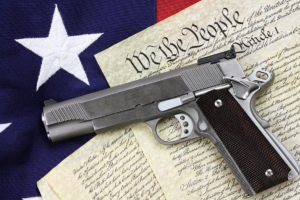Reply to the question with a brief word or phrase: What is the handgun symbolizing?

Second Amendment and American gun rights